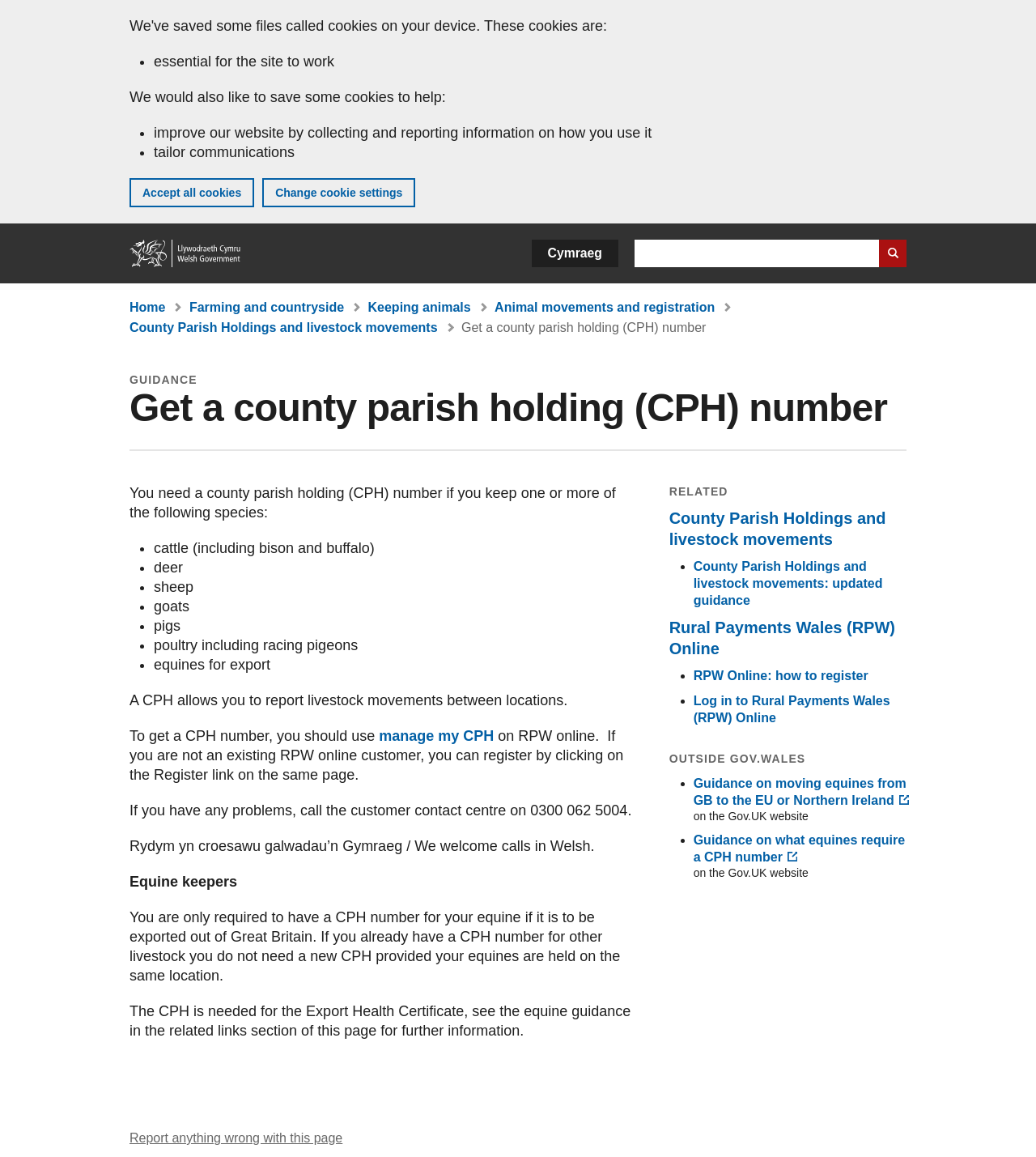Identify the bounding box coordinates of the clickable region required to complete the instruction: "Get a county parish holding (CPH) number". The coordinates should be given as four float numbers within the range of 0 and 1, i.e., [left, top, right, bottom].

[0.445, 0.277, 0.682, 0.289]